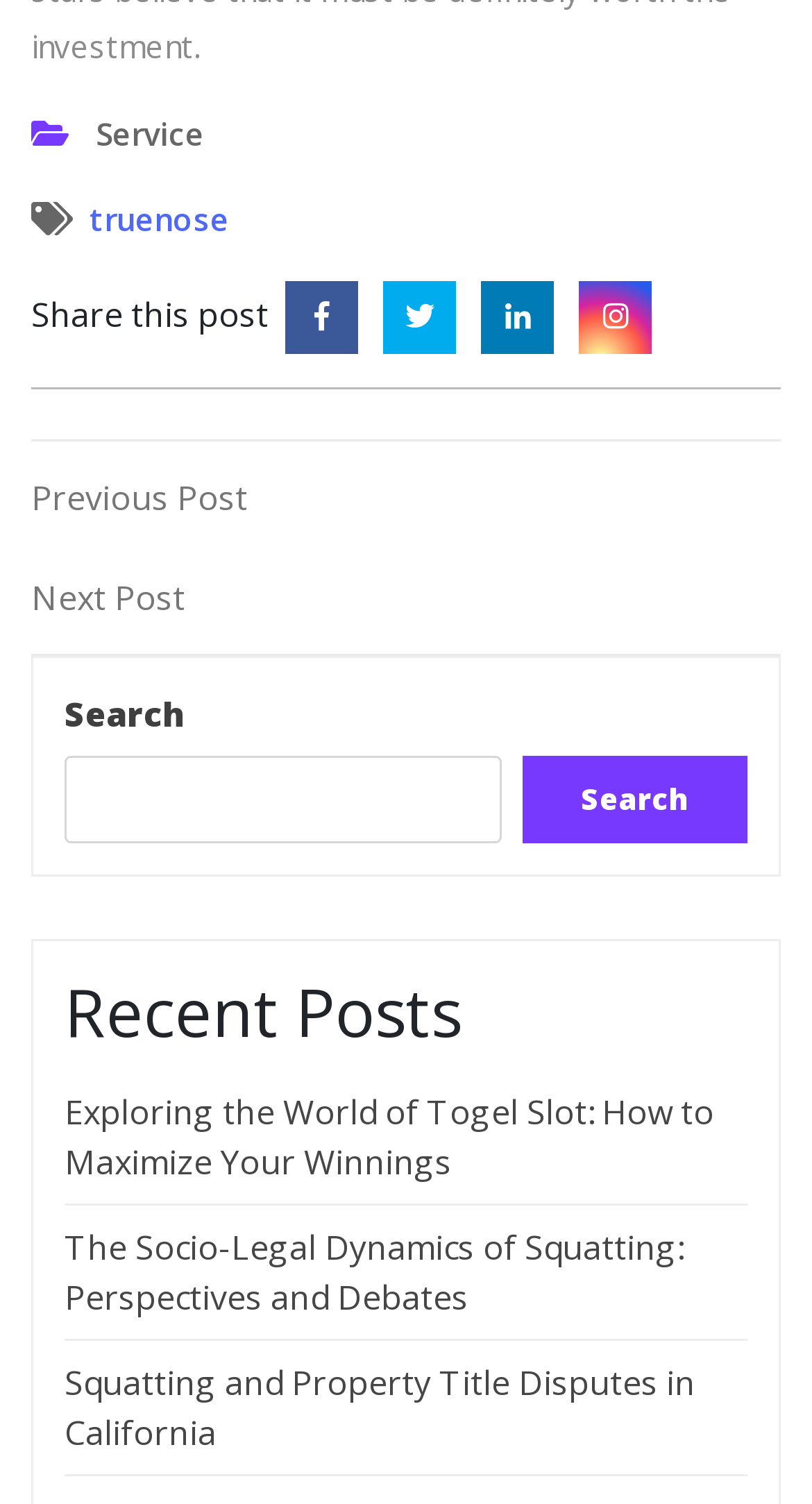What is the navigation section labeled?
Give a detailed and exhaustive answer to the question.

The navigation section is labeled 'Posts', which is indicated by the element with coordinates [0.038, 0.292, 0.962, 0.436] and the text 'Posts'.